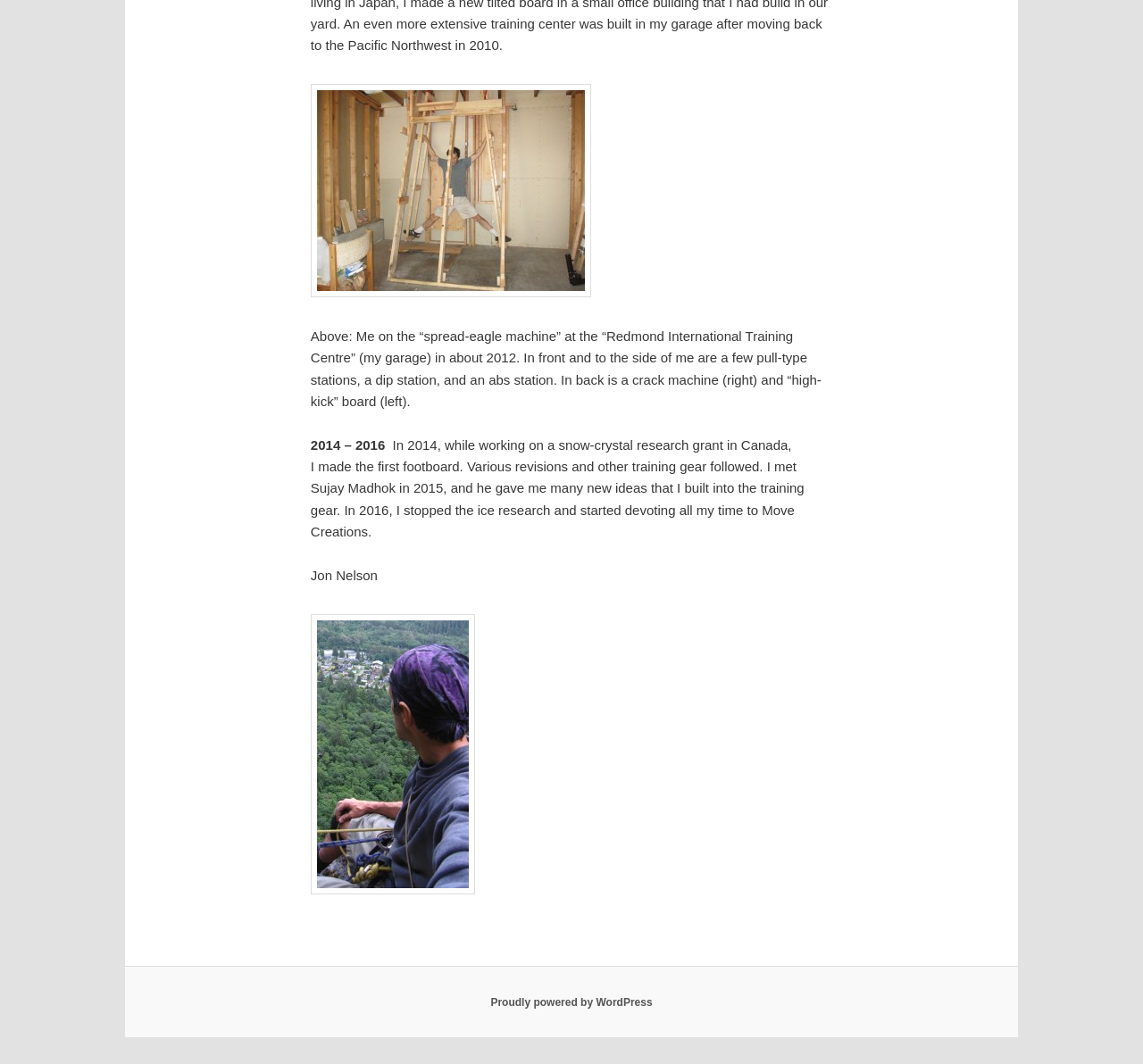What is the platform used to power the website?
Kindly give a detailed and elaborate answer to the question.

The text at the bottom of the page mentions 'Proudly powered by WordPress', indicating that the website is powered by WordPress.